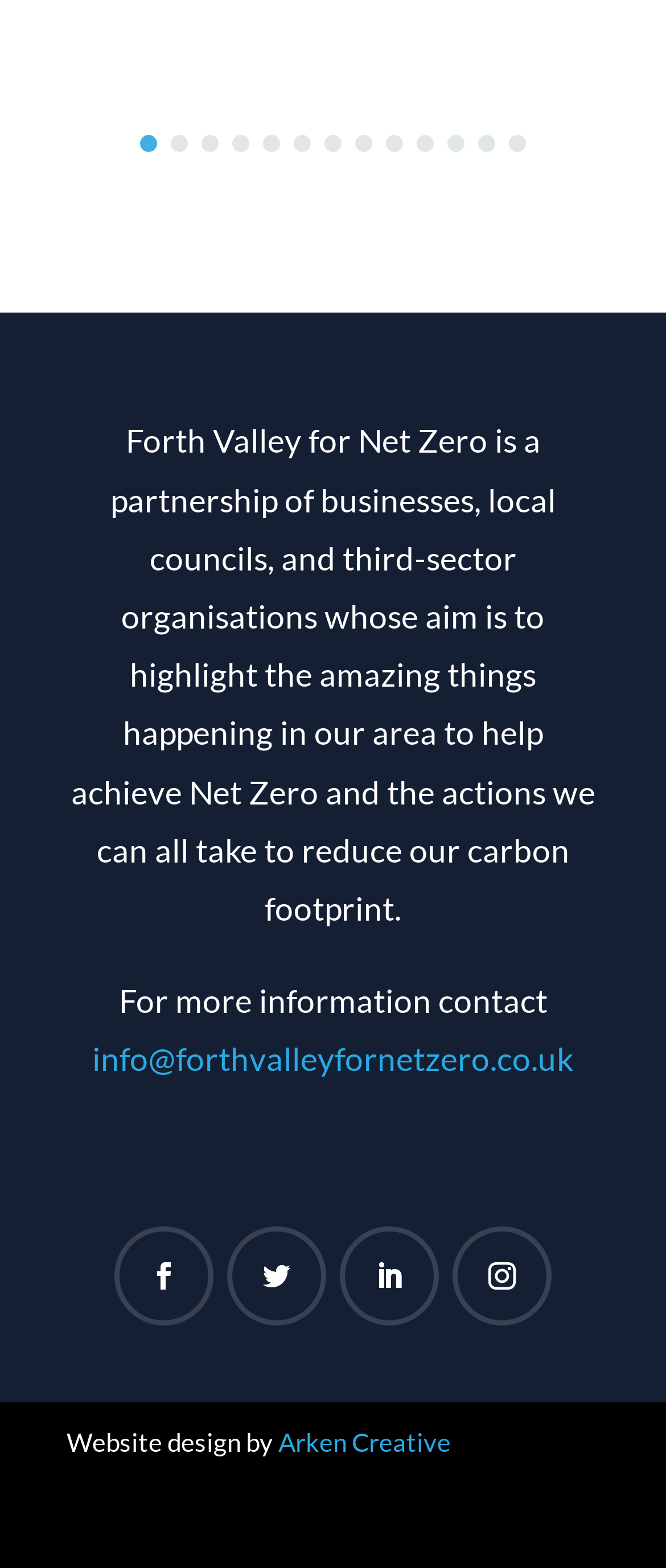Specify the bounding box coordinates of the area to click in order to follow the given instruction: "Contact via email."

[0.138, 0.663, 0.862, 0.688]